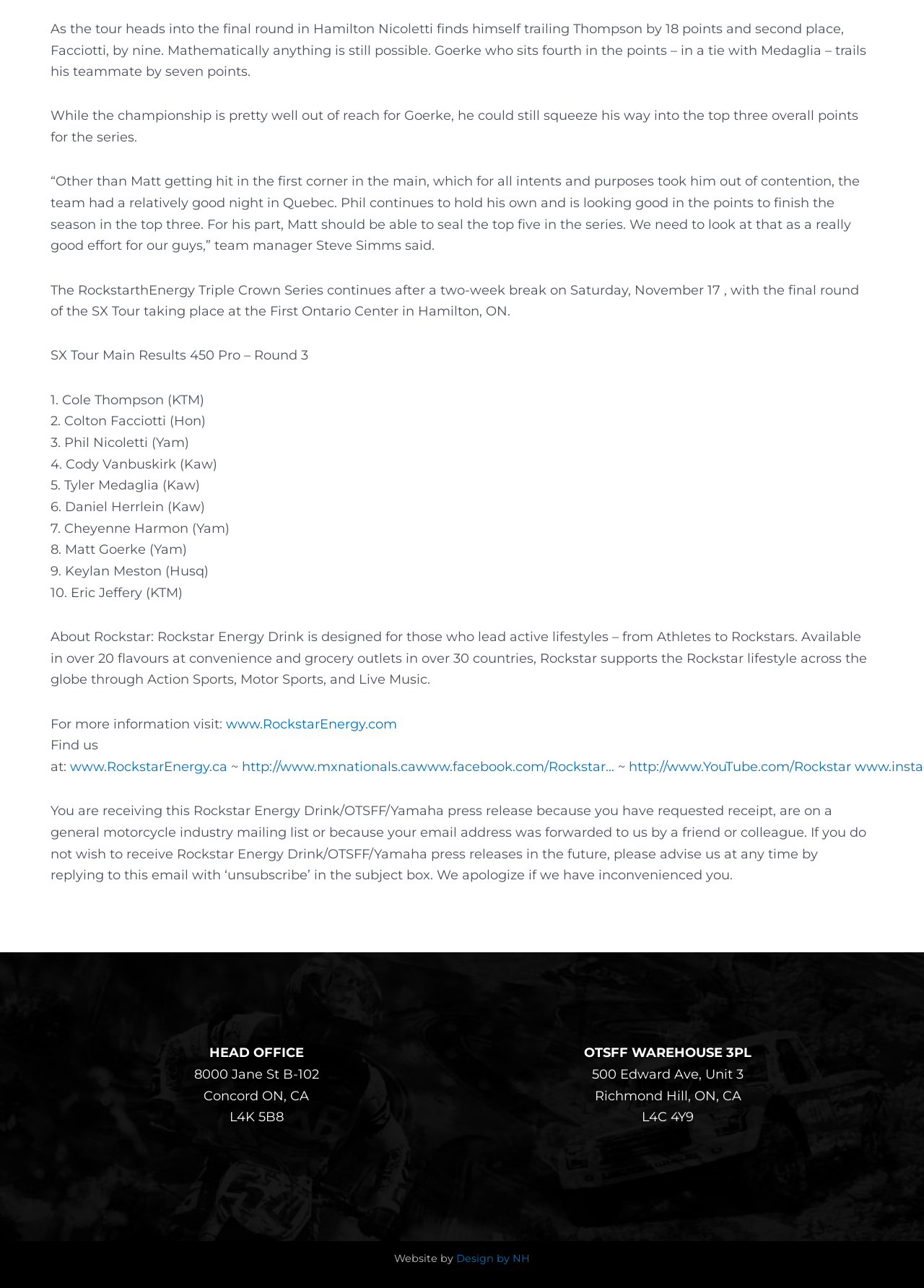What is the name of the team manager?
Answer the question with a thorough and detailed explanation.

The quote '“Other than Matt getting hit in the first corner in the main, which for all intents and purposes took him out of contention, the team had a relatively good night in Quebec. Phil continues to hold his own and is looking good in the points to finish the season in the top three. For his part, Matt should be able to seal the top five in the series. We need to look at that as a really good effort for our guys,”' is attributed to team manager Steve Simms.